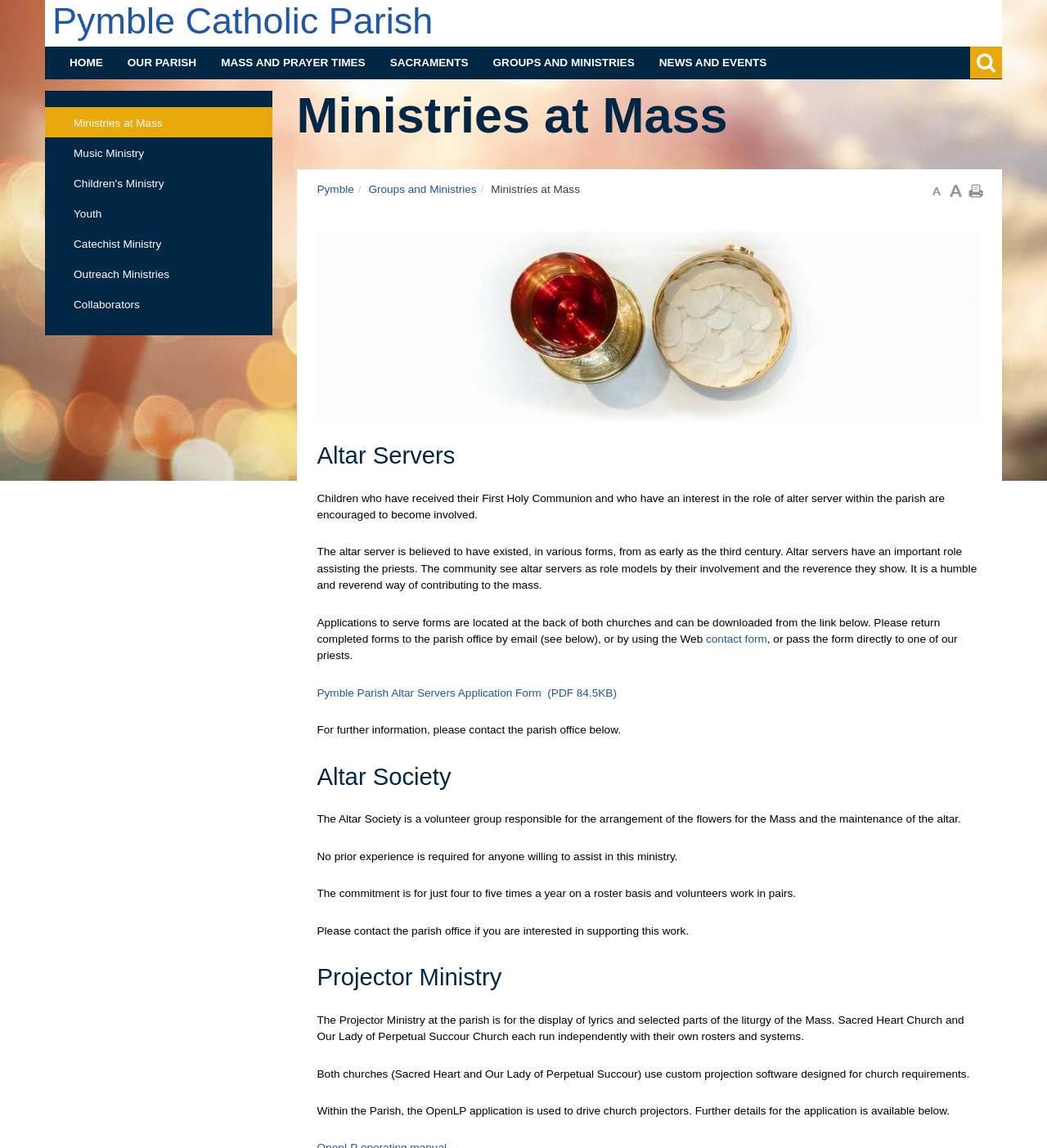What software is used for church projectors?
Respond to the question with a well-detailed and thorough answer.

I found the answer by reading the section about the Projector Ministry, which states that 'the OpenLP application is used to drive church projectors'.